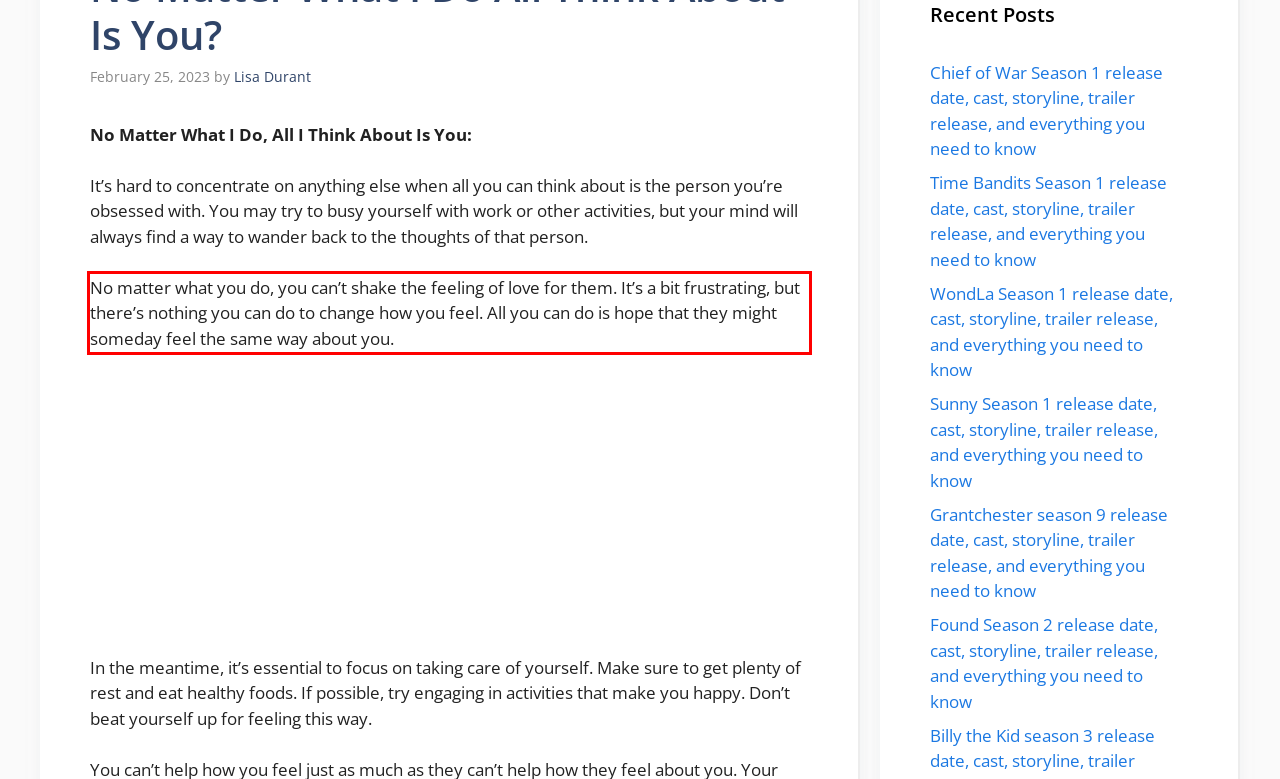You have a screenshot with a red rectangle around a UI element. Recognize and extract the text within this red bounding box using OCR.

No matter what you do, you can’t shake the feeling of love for them. It’s a bit frustrating, but there’s nothing you can do to change how you feel. All you can do is hope that they might someday feel the same way about you.